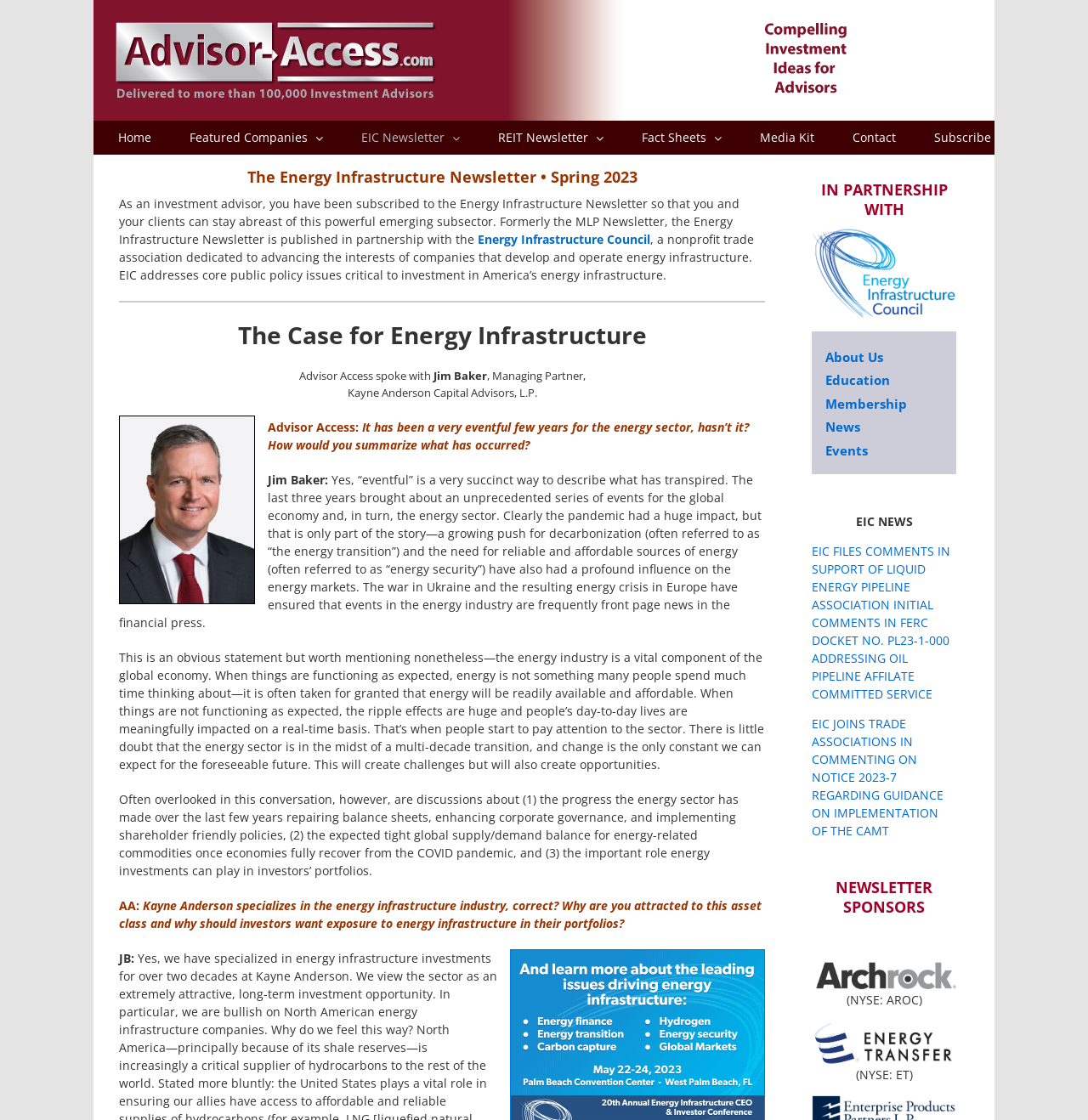Please determine the bounding box coordinates of the area that needs to be clicked to complete this task: 'Go to the 'Contact' page'. The coordinates must be four float numbers between 0 and 1, formatted as [left, top, right, bottom].

[0.784, 0.108, 0.823, 0.138]